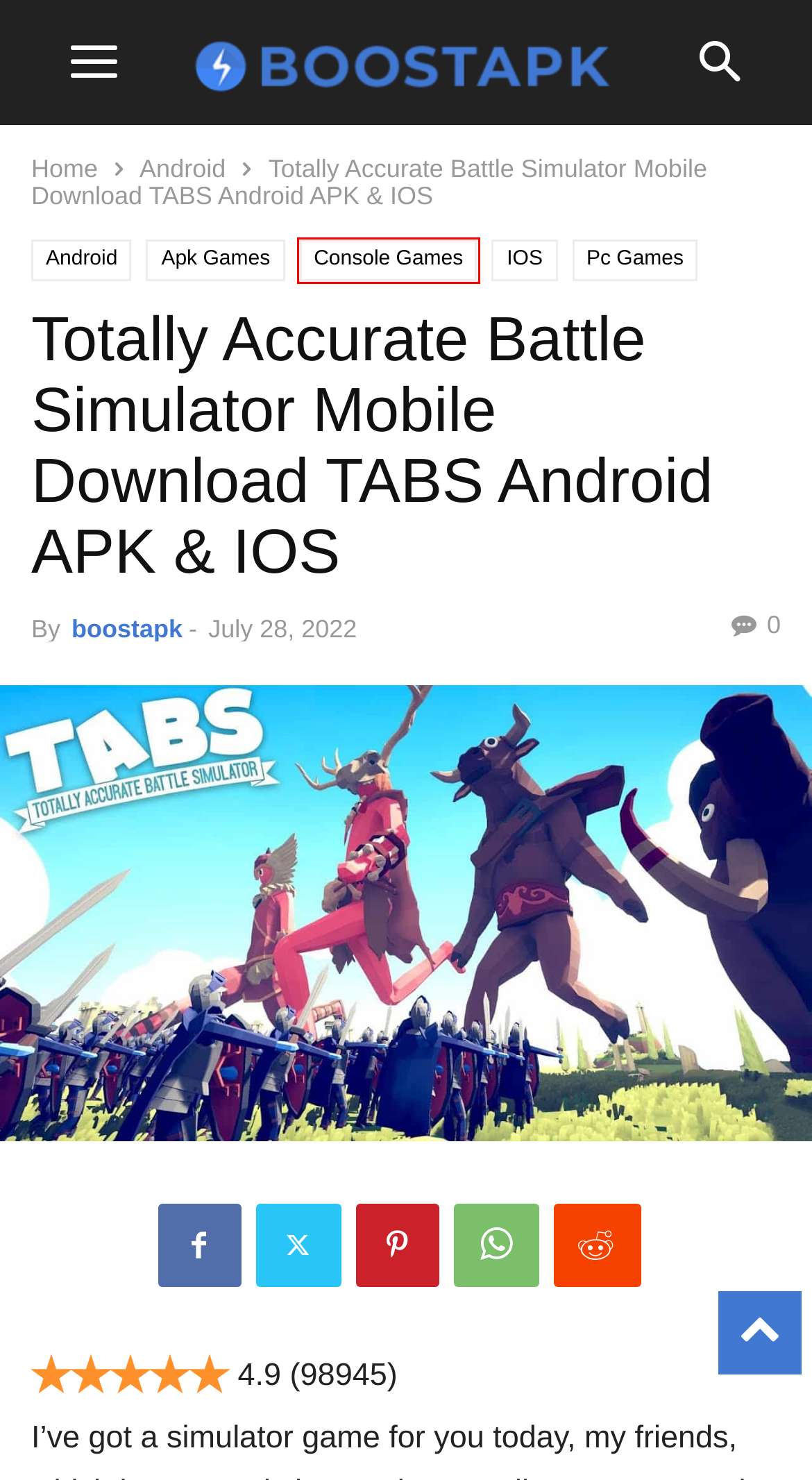You are given a screenshot depicting a webpage with a red bounding box around a UI element. Select the description that best corresponds to the new webpage after clicking the selected element. Here are the choices:
A. BoostApk
B. Pc Games - BoostApk
C. Android - BoostApk
D. FIFA 23 Mobile Download Android APK & IOS Devices
E. Console Games - BoostApk
F. IOS - BoostApk
G. DMCA - BoostApk
H. Apk Games - BoostApk

E